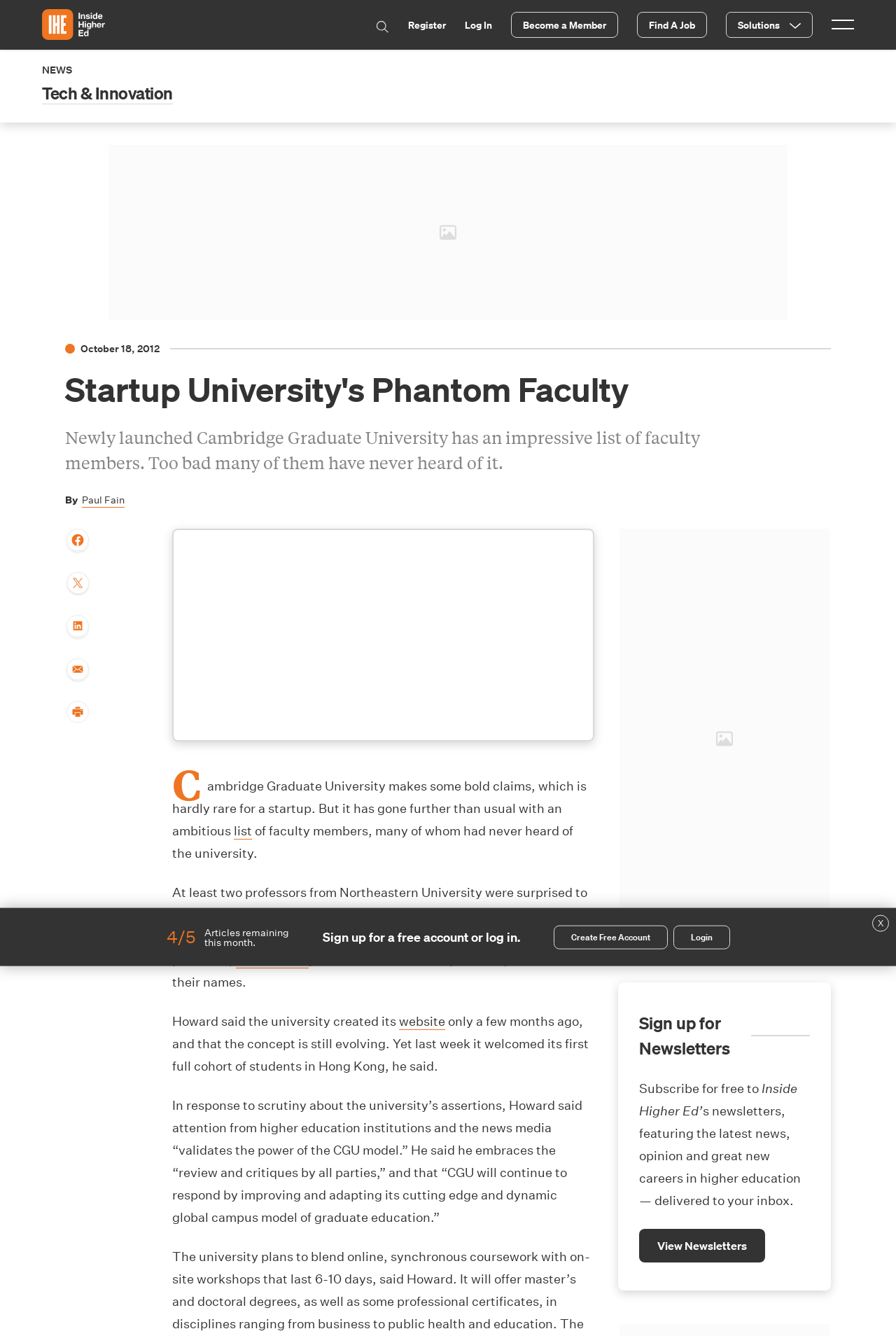Create a full and detailed caption for the entire webpage.

The webpage appears to be an article page from a news website, specifically Inside Higher Ed. At the top, there is a navigation menu with links to "Home", "Search", "Register", "Log In", "Become a Member", "Find A Job", and "Solutions". Below the navigation menu, there are links to different sections of the website, including "NEWS" and "Tech & Innovation".

The main content of the page is an article titled "Startup University's Phantom Faculty". The article discusses Cambridge Graduate University, a newly launched university with an impressive list of faculty members, many of whom have never heard of the university. The article goes on to describe the university's bold claims and its ambitious list of faculty members, including some who have asked to have their names removed from the list.

The article is divided into several paragraphs, with links to related topics and individuals mentioned in the article. There are also social media sharing links and a button to print the page.

To the right of the article, there is a sidebar with a heading "Sign up for Newsletters" and a brief description of the newsletters offered by Inside Higher Ed. Below the newsletter section, there is a section displaying the number of articles remaining for the month.

At the bottom of the page, there are buttons to create a free account or log in, as well as a button to close the page.